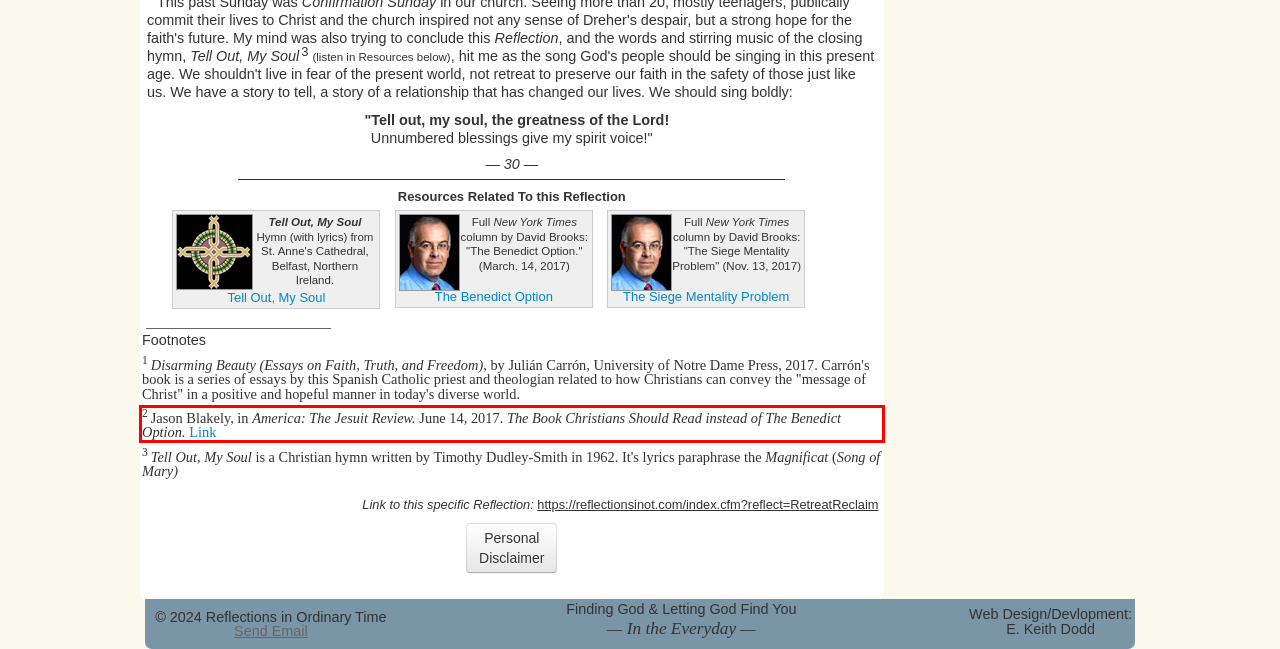From the screenshot of the webpage, locate the red bounding box and extract the text contained within that area.

2Jason Blakely, in America: The Jesuit Review. June 14, 2017. The Book Christians Should Read instead of The Benedict Option. Link